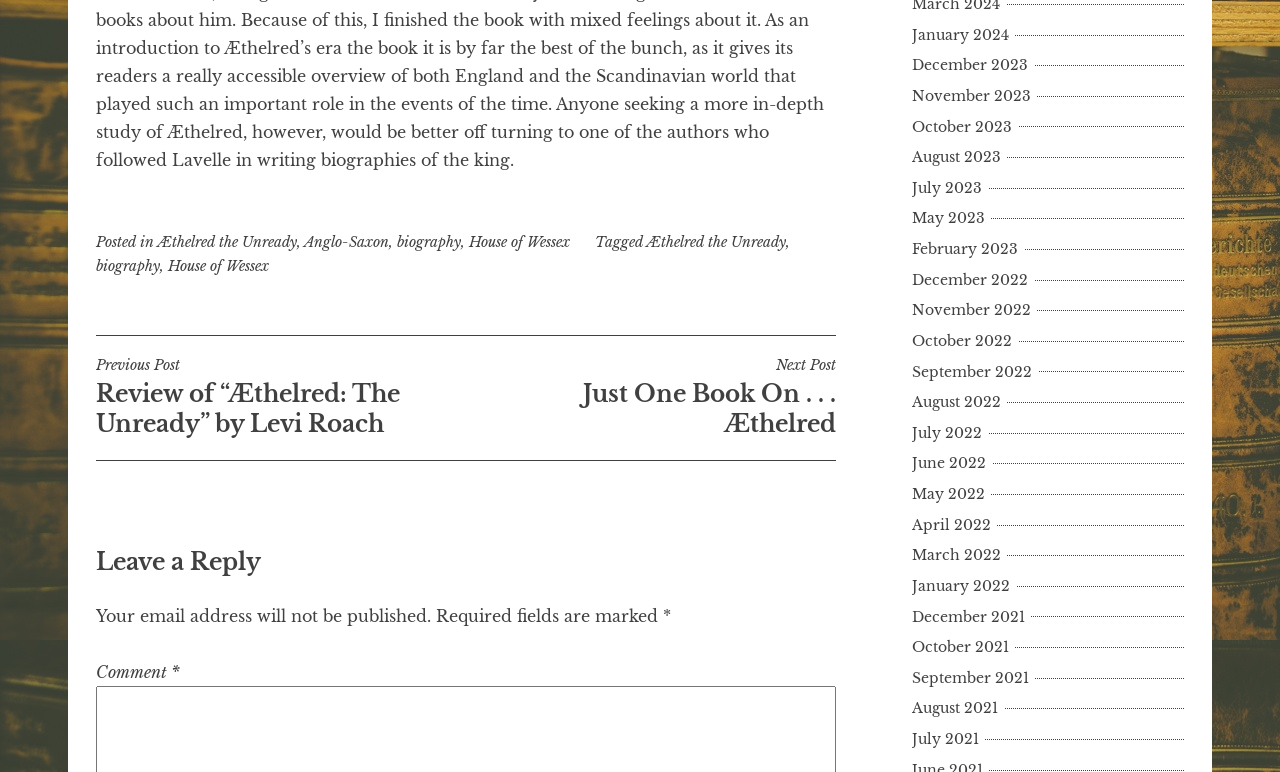Please find the bounding box coordinates (top-left x, top-left y, bottom-right x, bottom-right y) in the screenshot for the UI element described as follows: House of Wessex

[0.131, 0.334, 0.21, 0.357]